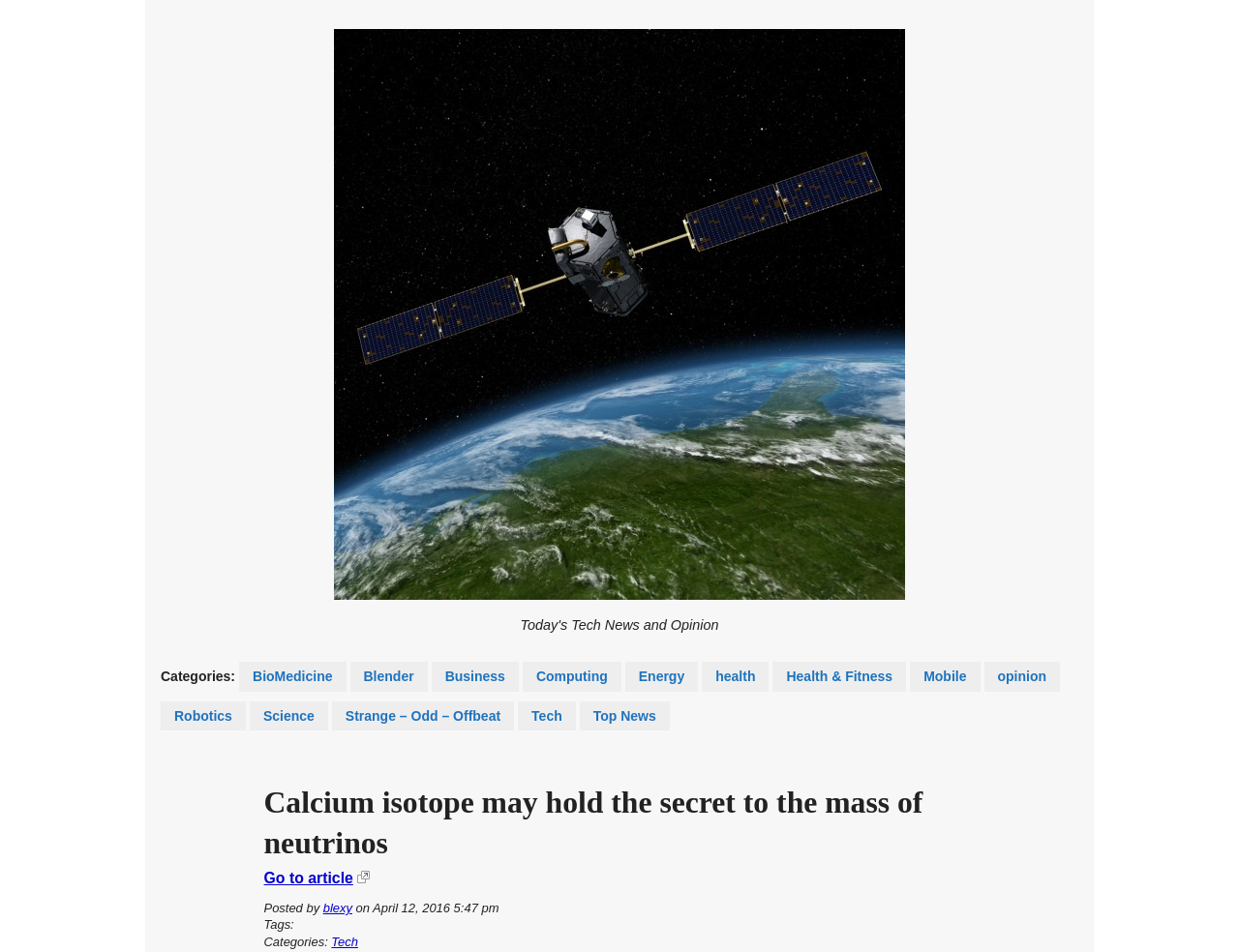What is the date of the article?
Analyze the image and deliver a detailed answer to the question.

The date of the article can be found below the heading 'Calcium isotope may hold the secret to the mass of neutrinos' where it says 'Posted by blexy on April 12, 2016 5:47 pm'.